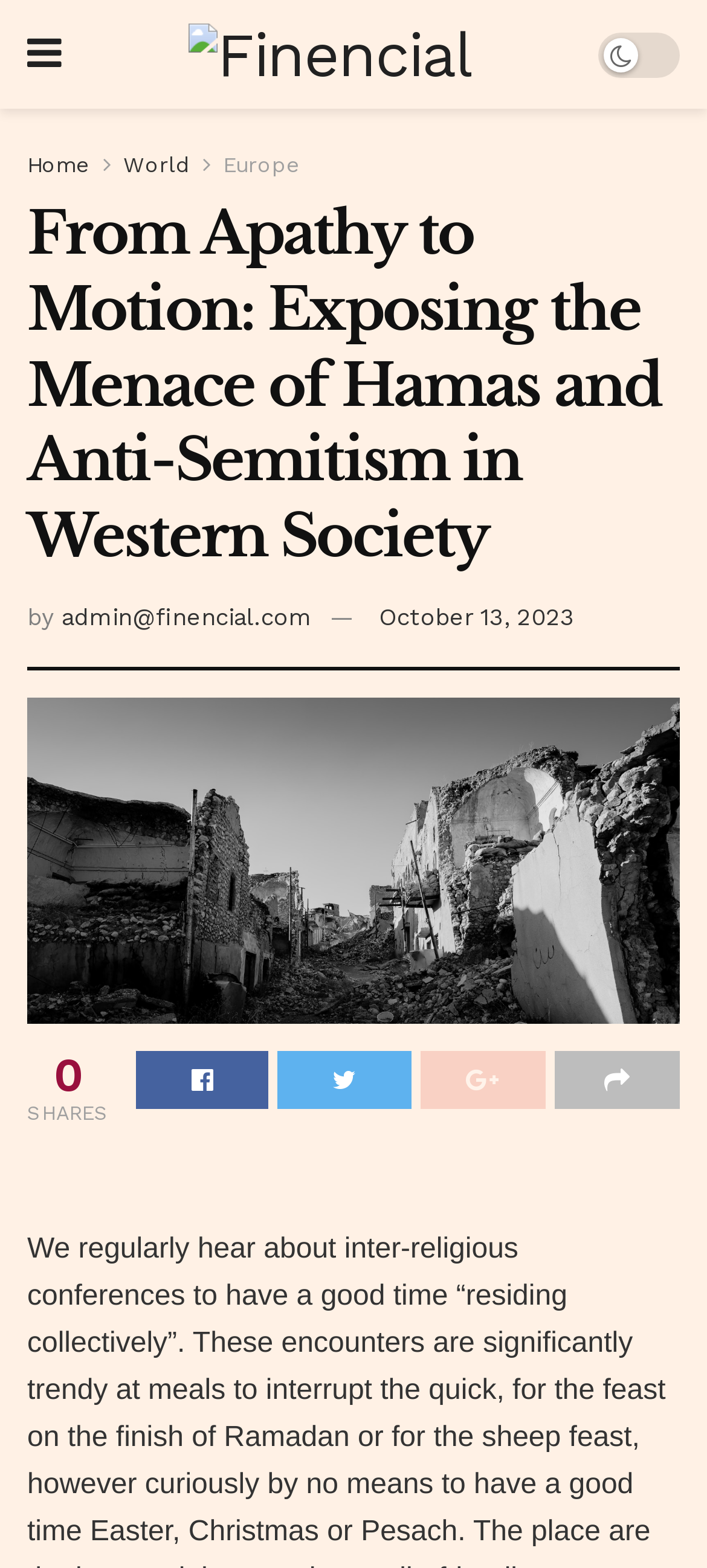Determine the bounding box coordinates of the UI element that matches the following description: "Home". The coordinates should be four float numbers between 0 and 1 in the format [left, top, right, bottom].

[0.038, 0.097, 0.128, 0.113]